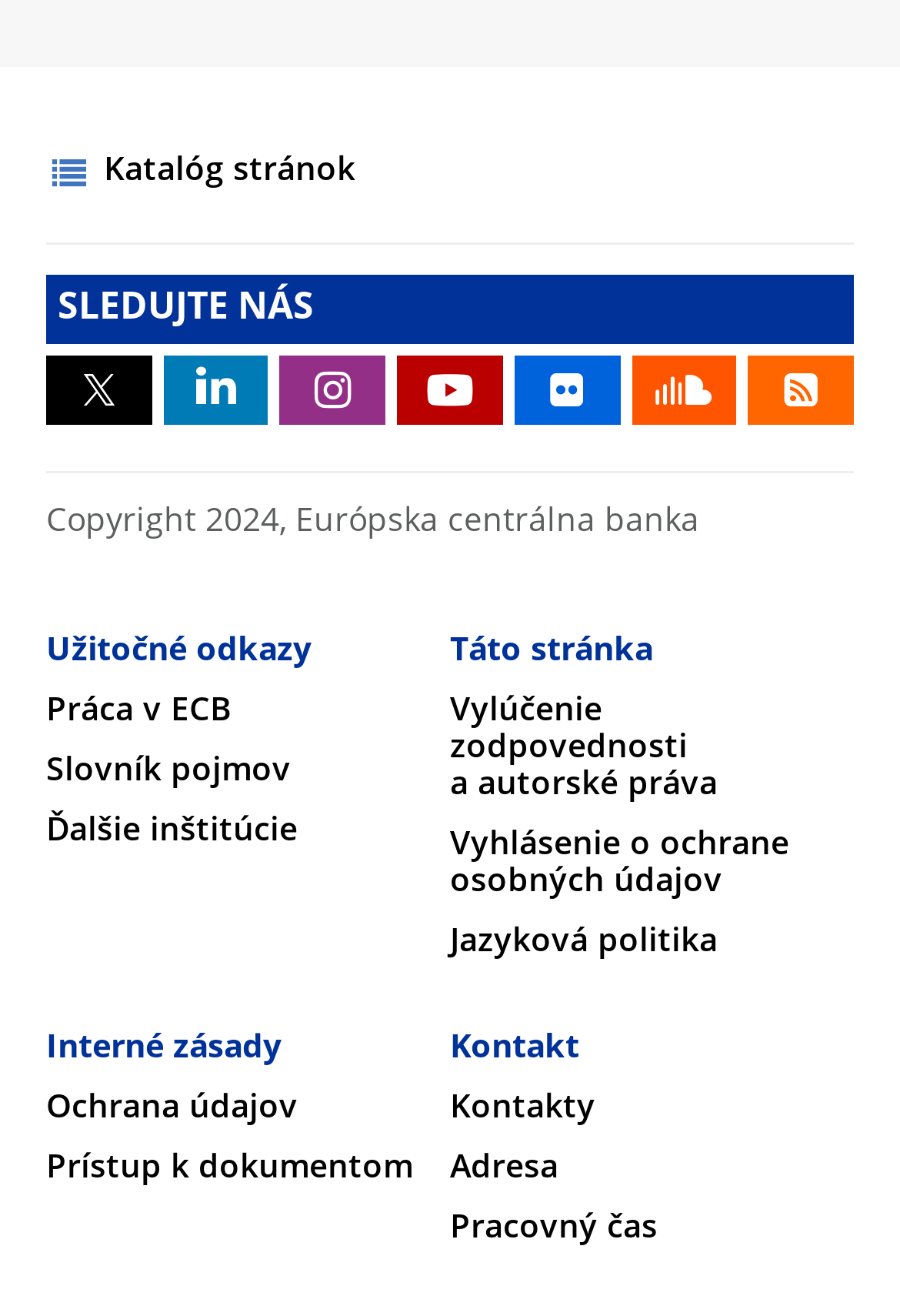Locate the bounding box coordinates of the UI element described by: "Pracovný čas". Provide the coordinates as four float numbers between 0 and 1, formatted as [left, top, right, bottom].

[0.5, 0.921, 0.731, 0.945]